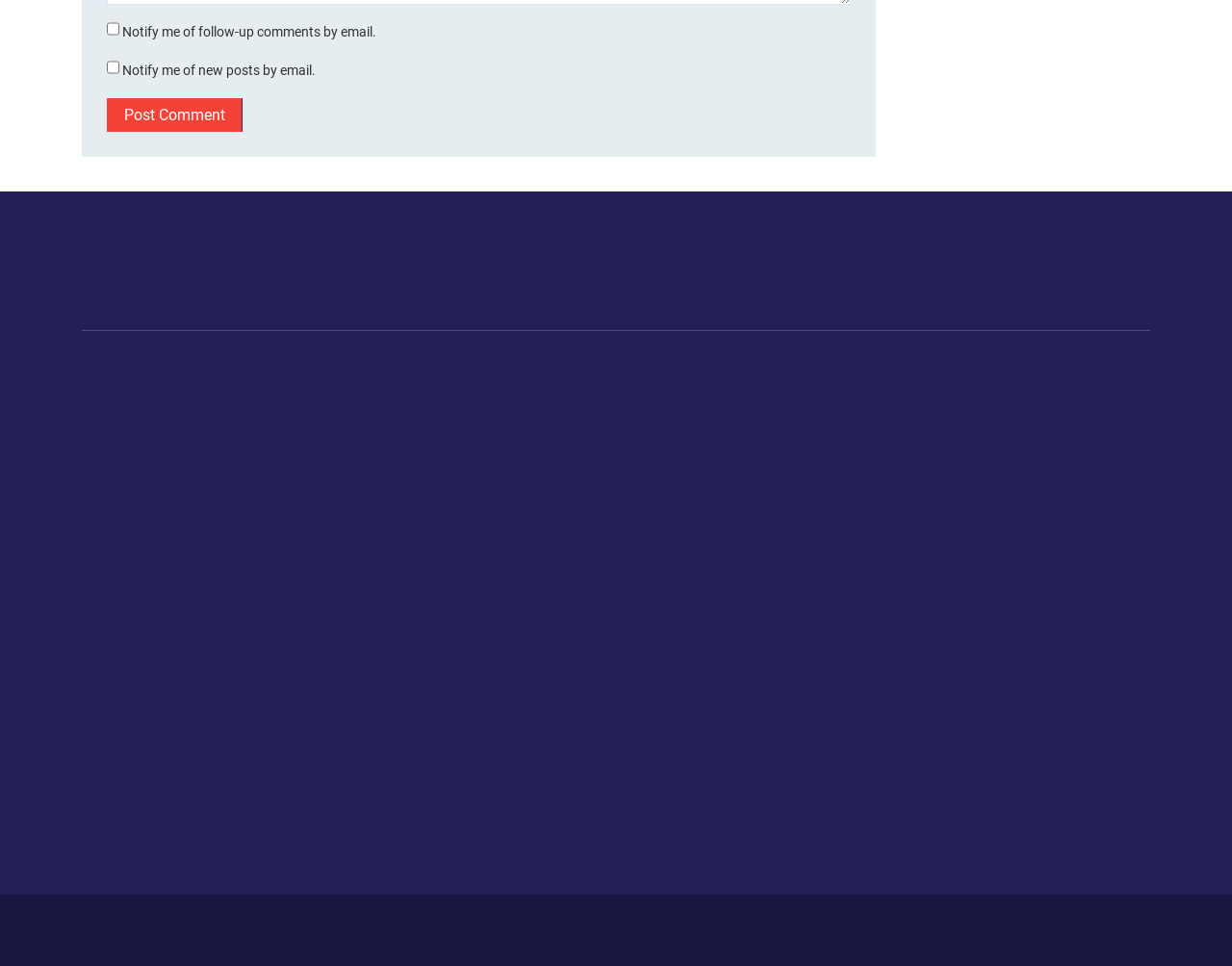What is the function of the 'Post Comment' button?
Using the image, provide a detailed and thorough answer to the question.

The 'Post Comment' button is located below the checkboxes for notification preferences, suggesting that it is used to submit a comment or feedback on an article or post.